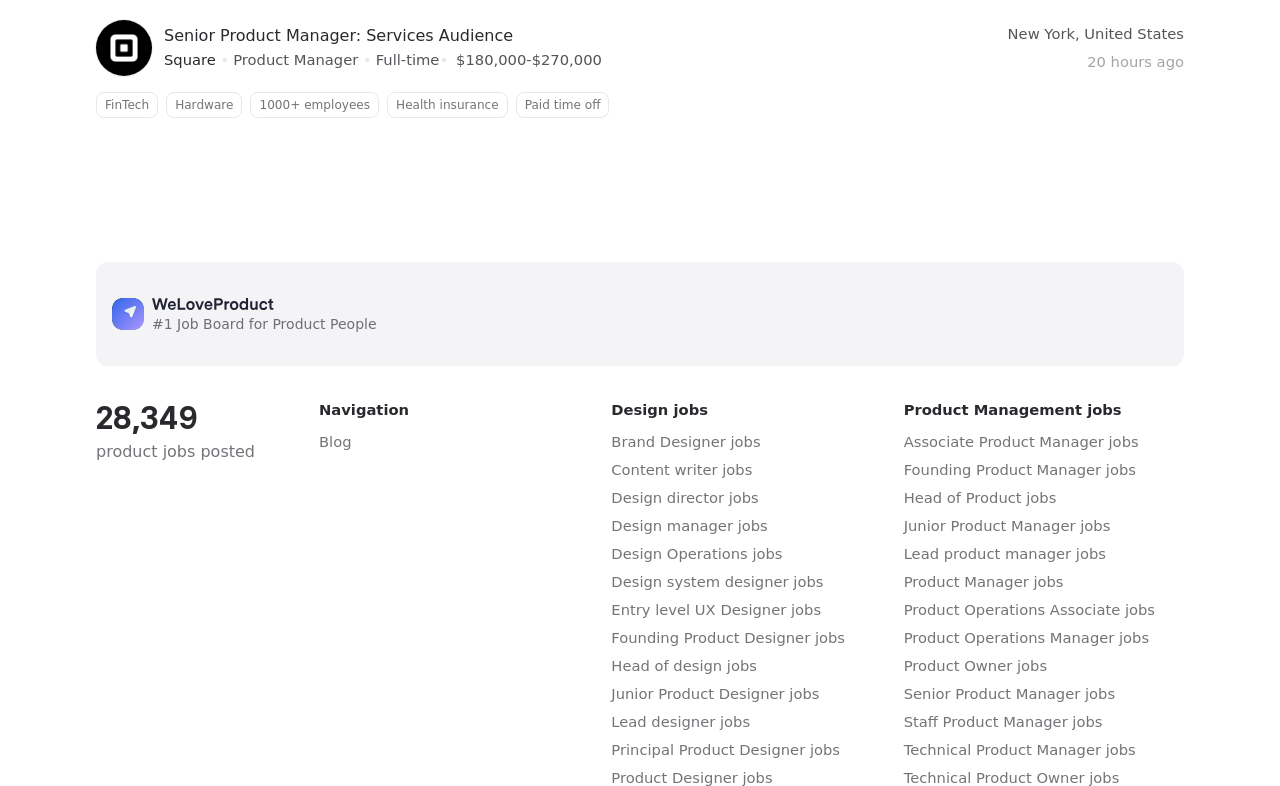Locate the bounding box coordinates of the area to click to fulfill this instruction: "Click on Senior Product Manager job". The bounding box should be presented as four float numbers between 0 and 1, in the order [left, top, right, bottom].

[0.128, 0.031, 0.765, 0.062]